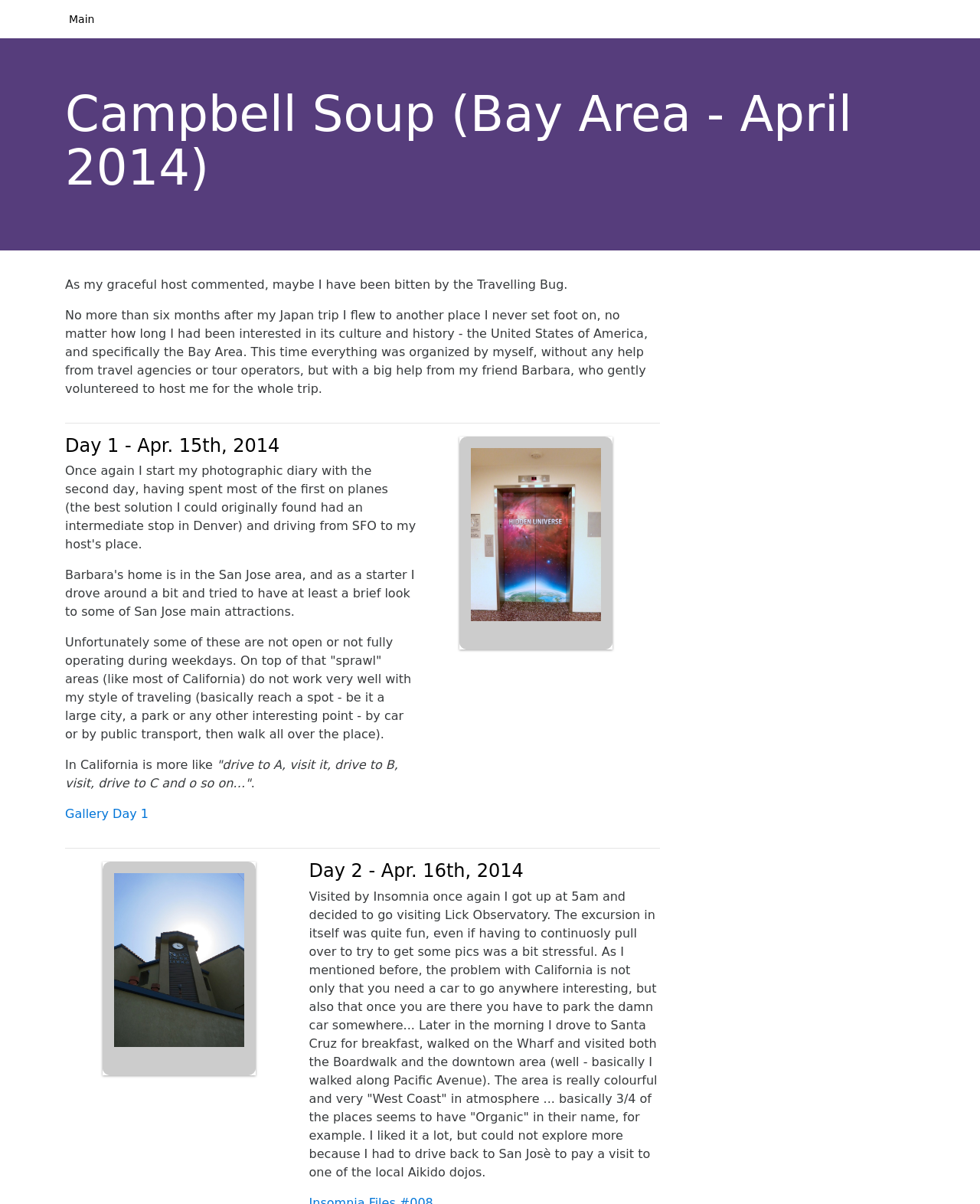Using the webpage screenshot, find the UI element described by Gallery Day 1. Provide the bounding box coordinates in the format (top-left x, top-left y, bottom-right x, bottom-right y), ensuring all values are floating point numbers between 0 and 1.

[0.066, 0.67, 0.152, 0.682]